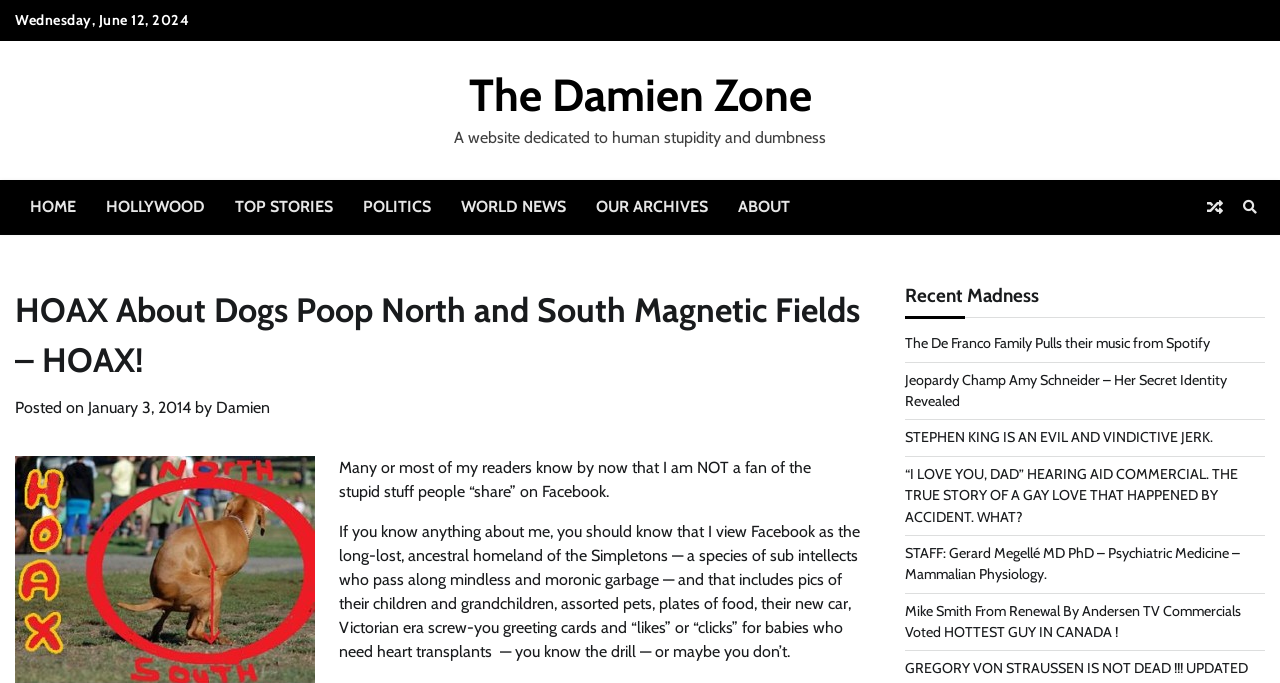Find the bounding box coordinates of the clickable region needed to perform the following instruction: "Read the article 'HOAX About Dogs Poop North and South Magnetic Fields – HOAX!' ". The coordinates should be provided as four float numbers between 0 and 1, i.e., [left, top, right, bottom].

[0.012, 0.417, 0.684, 0.565]